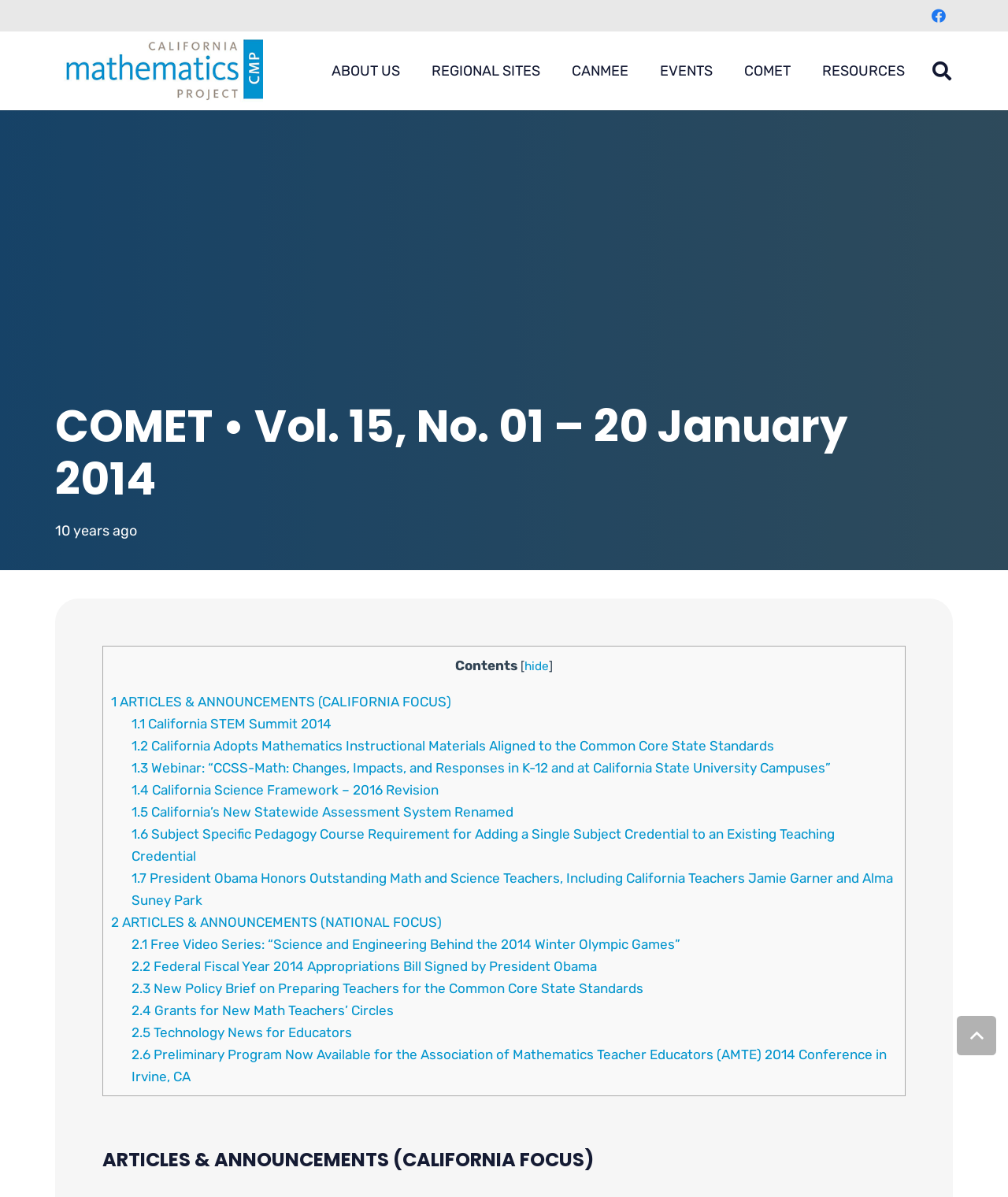Based on the image, give a detailed response to the question: What is the date of the publication?

The date of the publication can be found below the title of the webpage, which is '20 January 2014 at 16:33:30 America/Los_Angeles'. The date is also indicated by the text '10 years ago', which suggests that the publication is from 10 years ago.